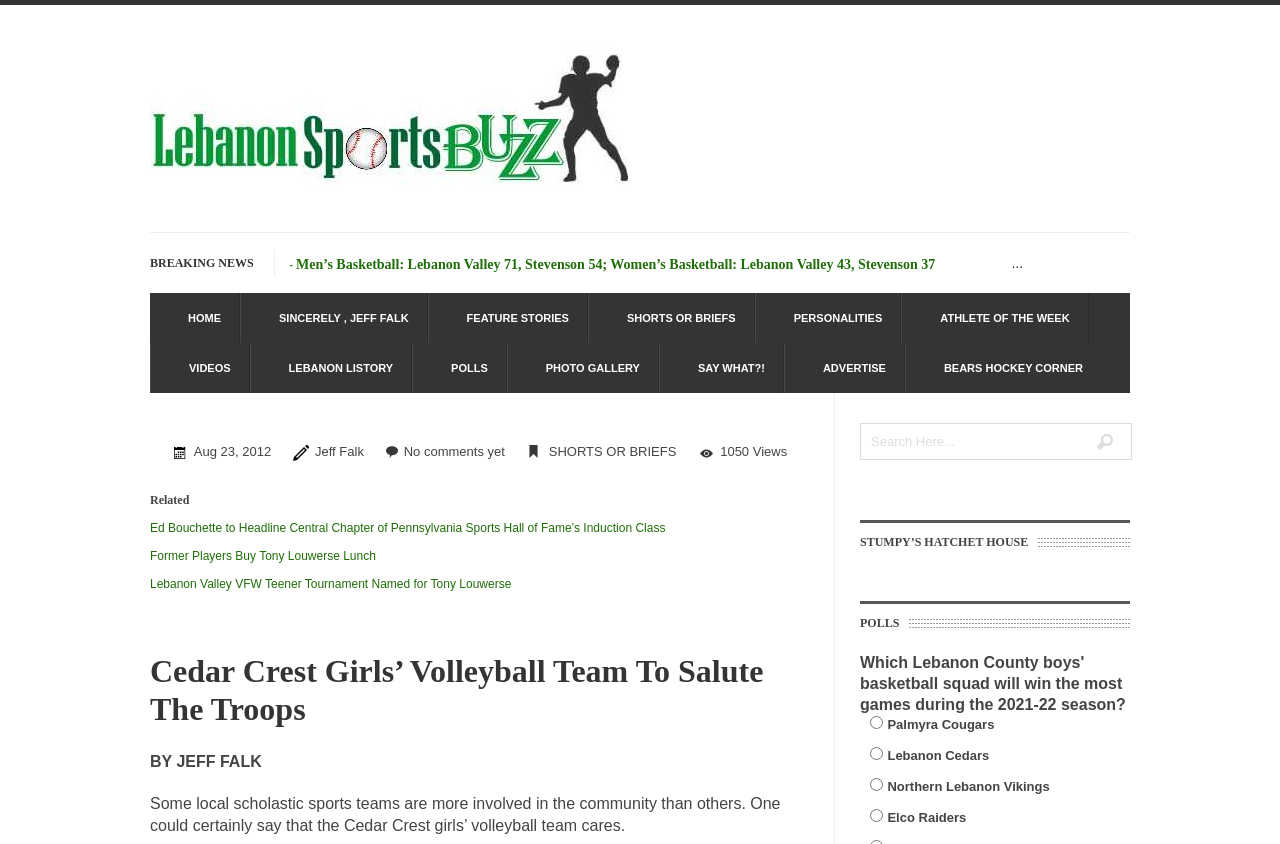Given the description: "Advertise", determine the bounding box coordinates of the UI element. The coordinates should be formatted as four float numbers between 0 and 1, [left, top, right, bottom].

[0.627, 0.406, 0.692, 0.466]